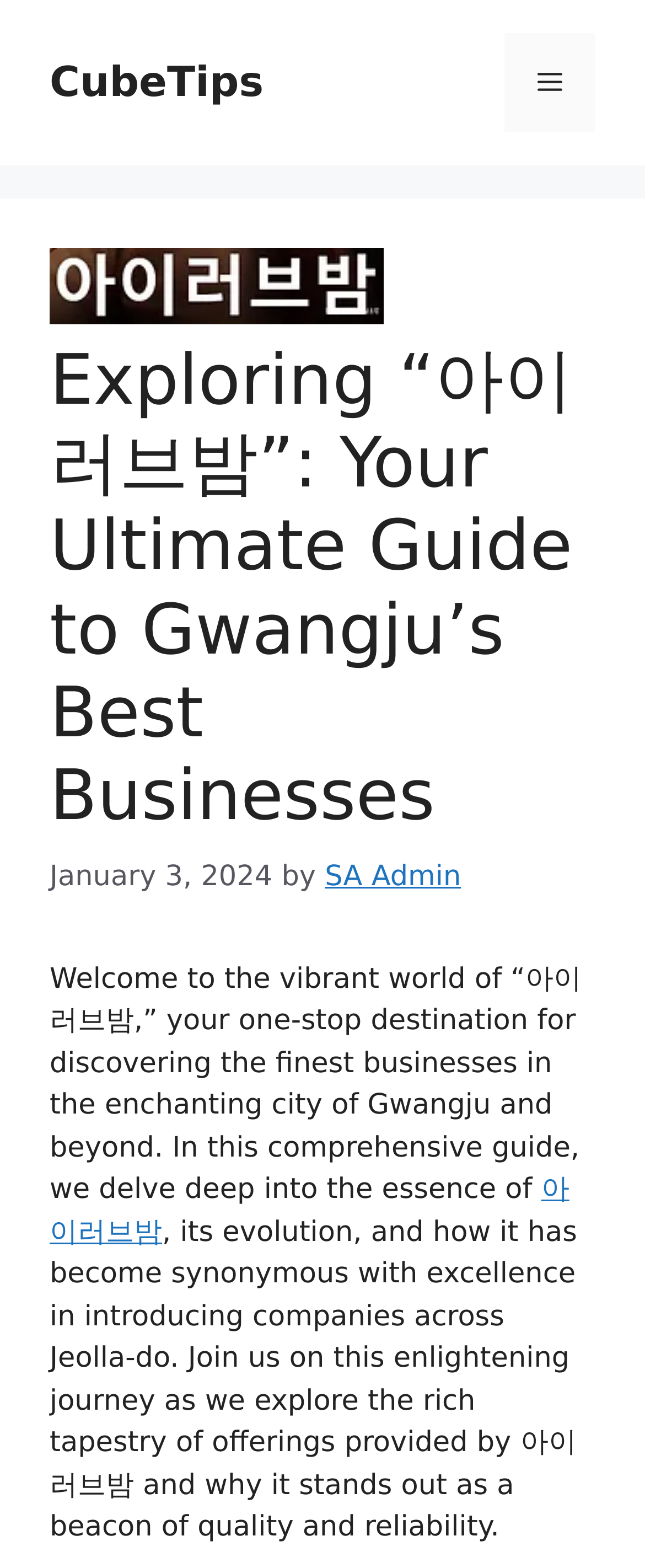Identify and provide the bounding box coordinates of the UI element described: "SA Admin". The coordinates should be formatted as [left, top, right, bottom], with each number being a float between 0 and 1.

[0.504, 0.549, 0.715, 0.57]